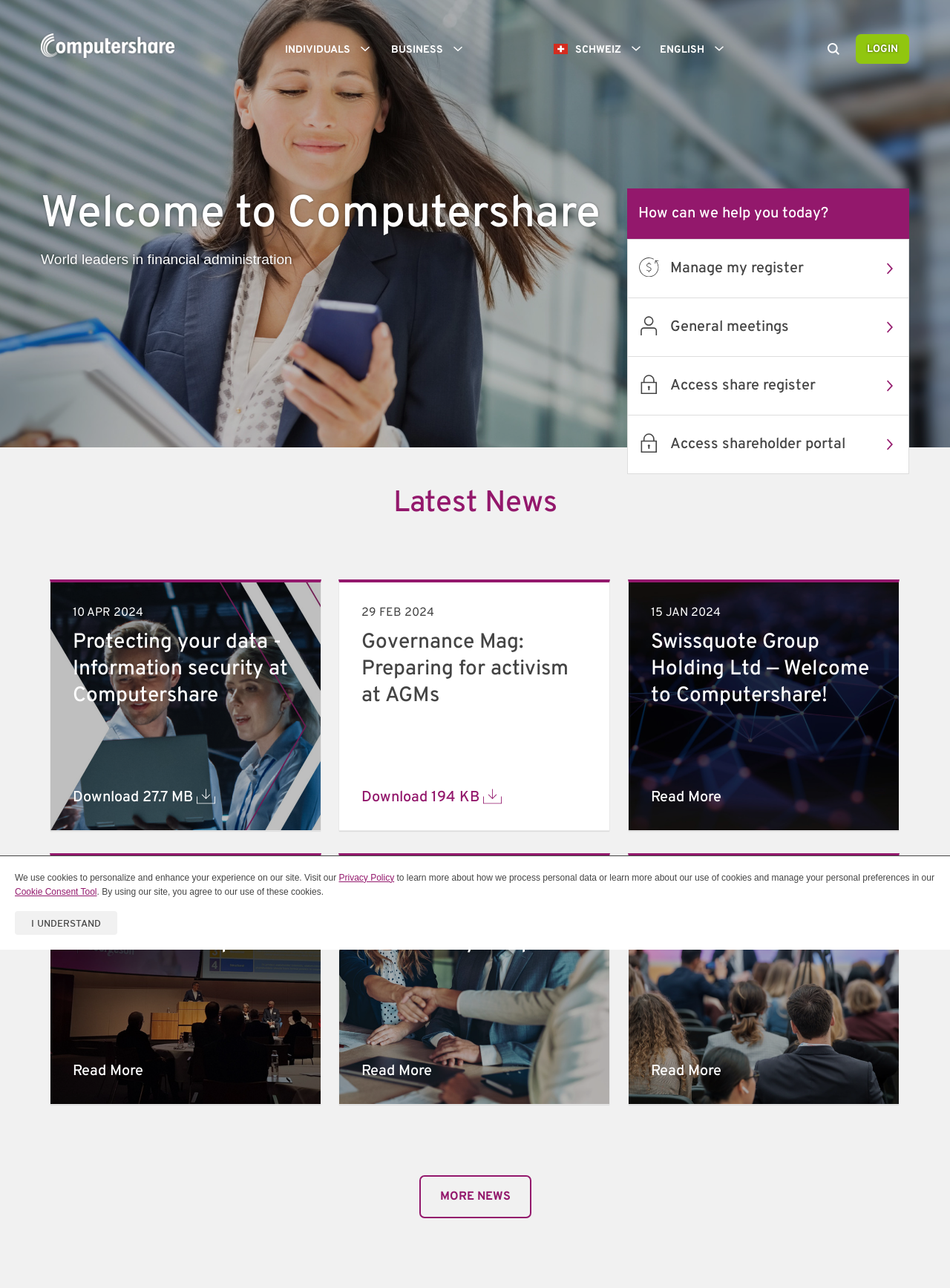Identify the bounding box coordinates of the element that should be clicked to fulfill this task: "Search for something". The coordinates should be provided as four float numbers between 0 and 1, i.e., [left, top, right, bottom].

[0.866, 0.031, 0.888, 0.047]